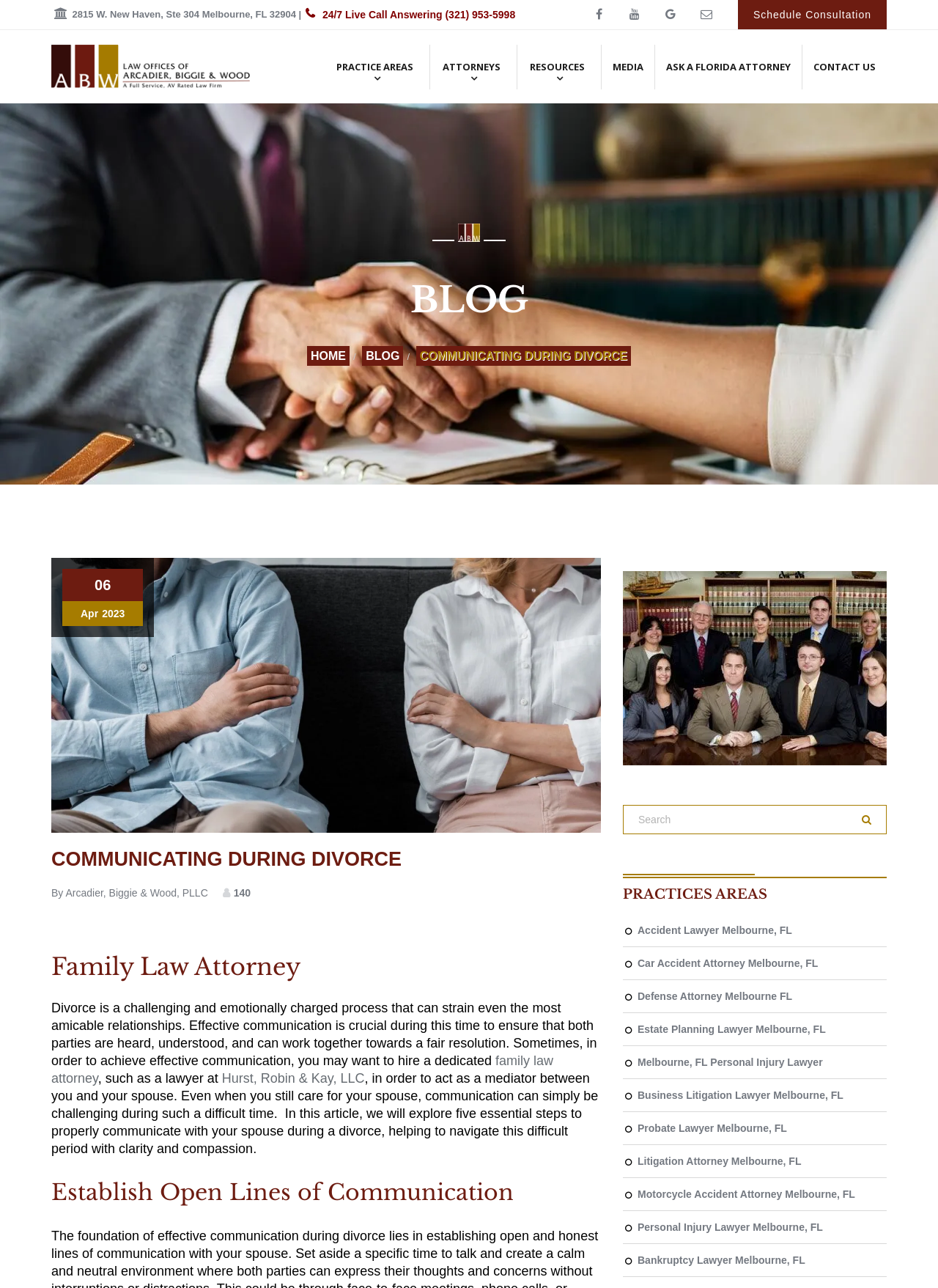Can you determine the bounding box coordinates of the area that needs to be clicked to fulfill the following instruction: "Click on the 'Home' link"?

None